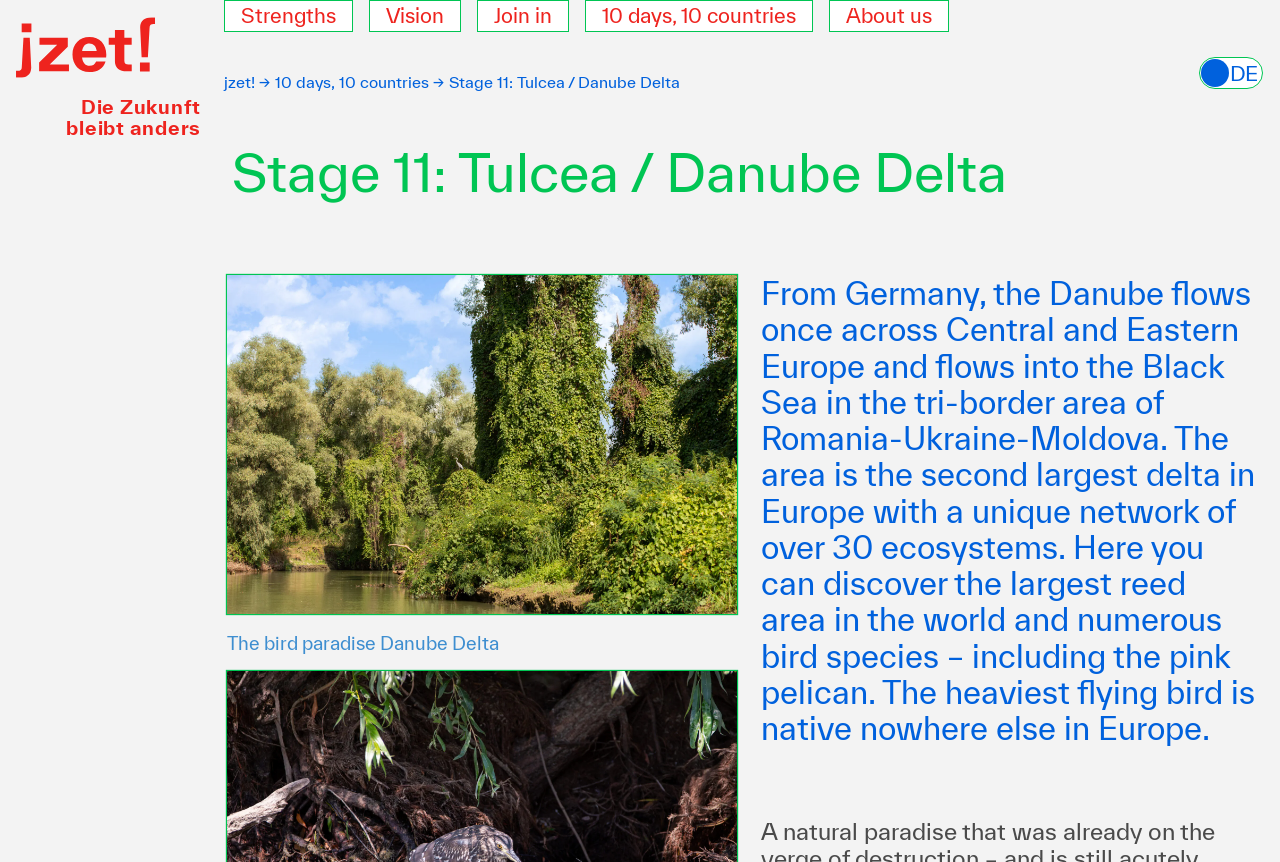Please indicate the bounding box coordinates for the clickable area to complete the following task: "Go to Panama City office". The coordinates should be specified as four float numbers between 0 and 1, i.e., [left, top, right, bottom].

None